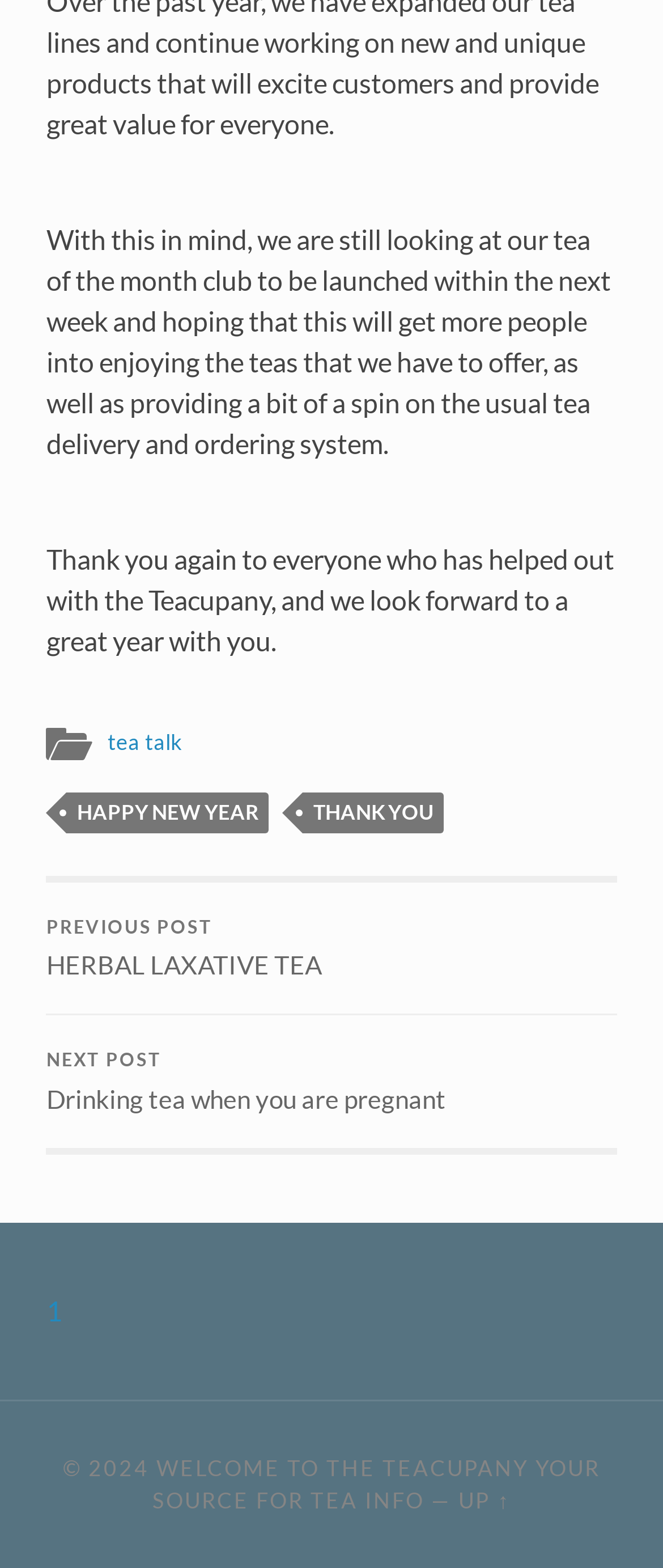Find the bounding box coordinates for the area you need to click to carry out the instruction: "Go to the next post about 'Drinking tea when you are pregnant'". The coordinates should be four float numbers between 0 and 1, indicated as [left, top, right, bottom].

[0.07, 0.647, 0.93, 0.732]